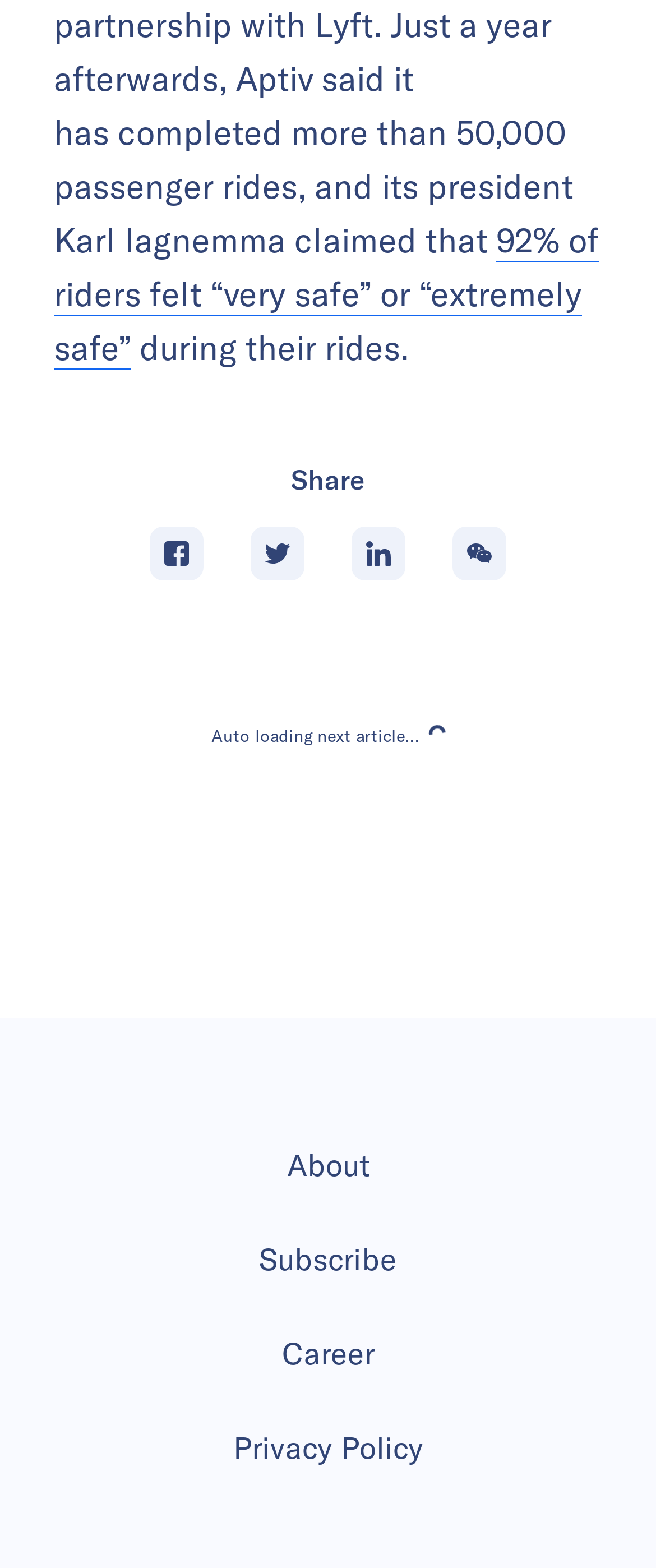How many navigation links are available?
Answer the question with a detailed explanation, including all necessary information.

There are four navigation links available, namely 'About', 'Subscribe', 'Career', and 'Privacy Policy', which are part of the site navigation element.